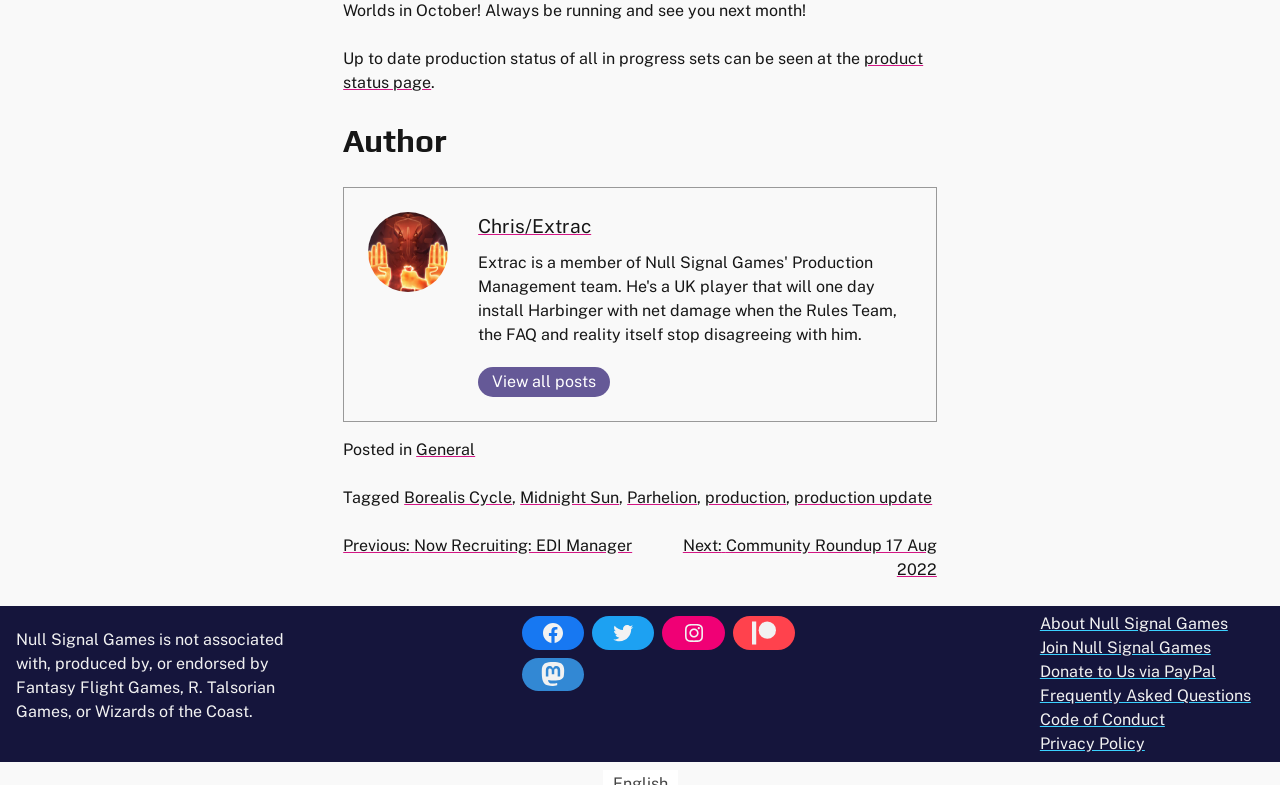What is the author of this post?
Using the image as a reference, answer with just one word or a short phrase.

Chris/Extrac